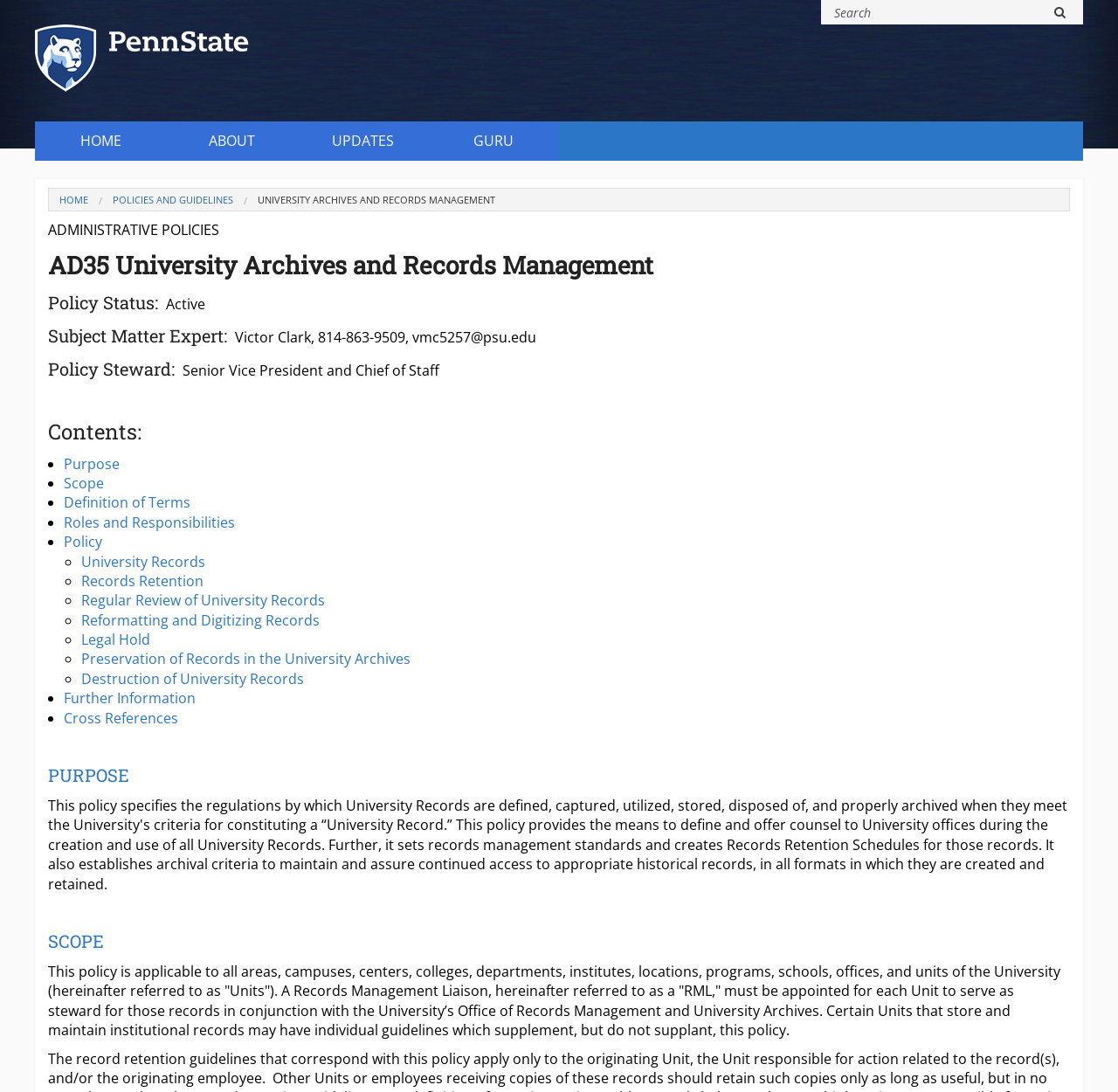Who is the subject matter expert for University Archives and Records Management?
Please provide a comprehensive answer based on the information in the image.

The subject matter expert can be found in the section 'AD35 University Archives and Records Management' where it is stated as 'Subject Matter Expert: Victor Clark, 814-863-9509, vmc5257@psu.edu'.